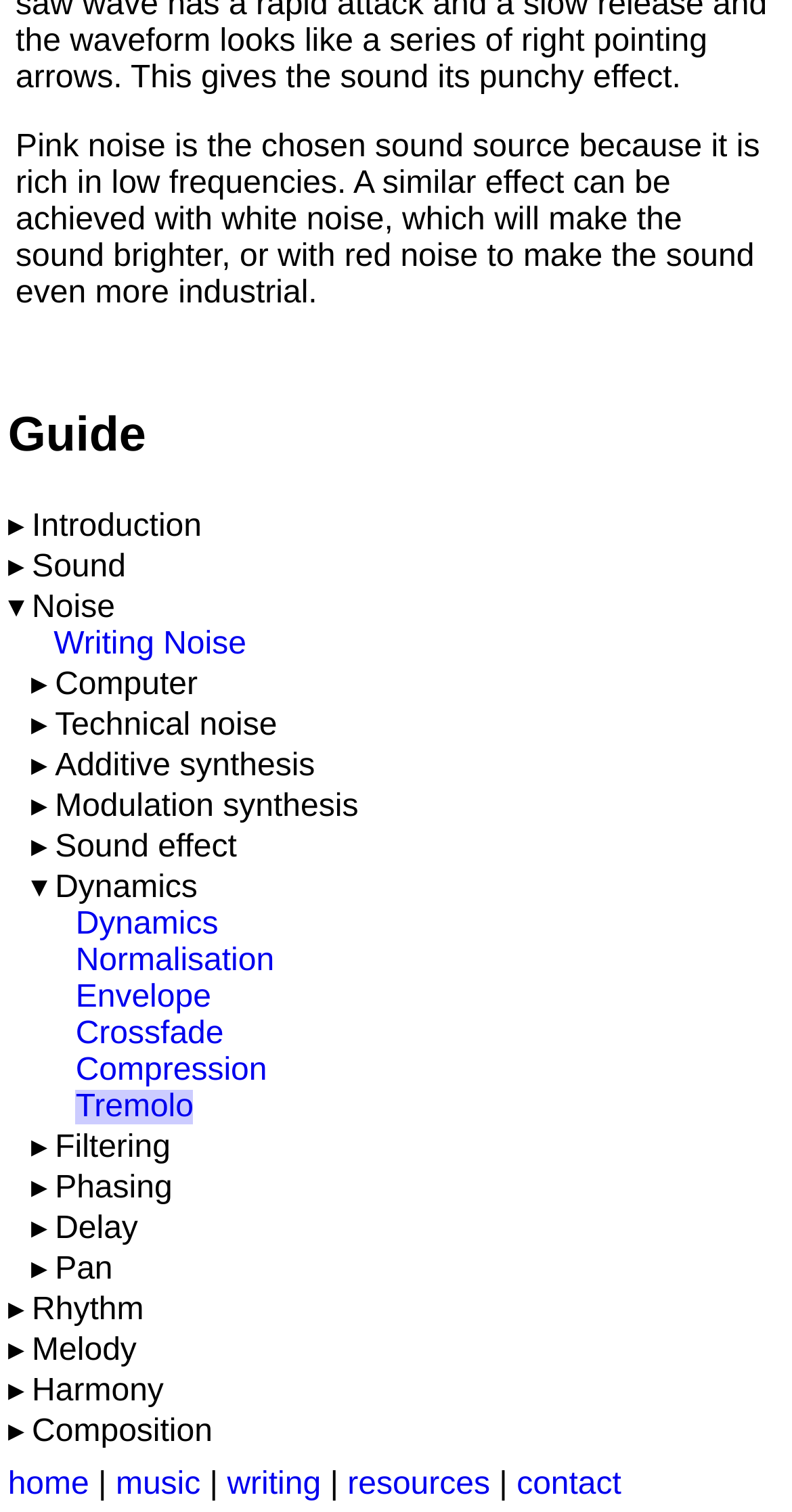Indicate the bounding box coordinates of the element that needs to be clicked to satisfy the following instruction: "Click the 'Menu' button". The coordinates should be four float numbers between 0 and 1, i.e., [left, top, right, bottom].

None